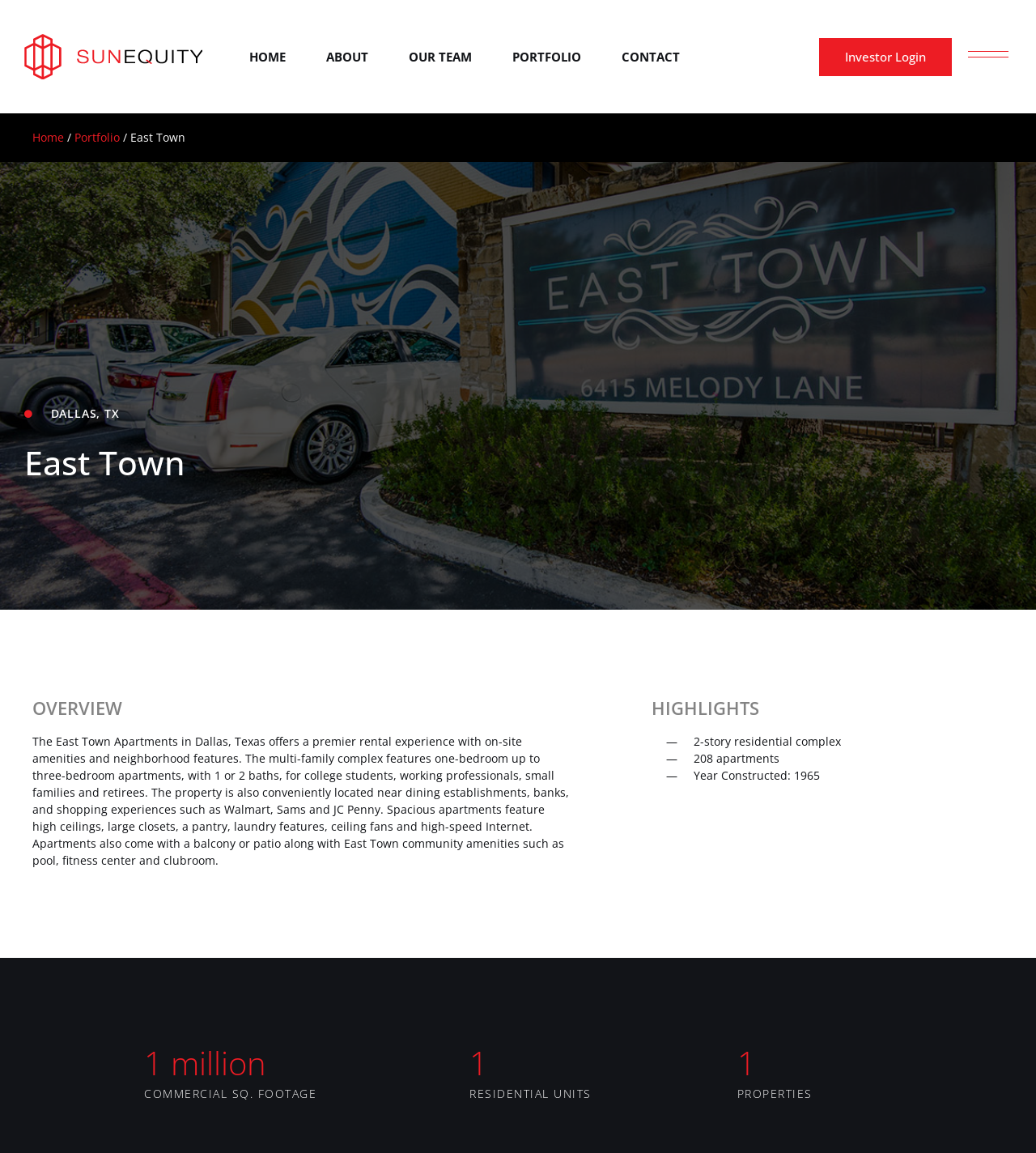How many apartments are there in the complex?
Please use the image to provide an in-depth answer to the question.

The webpage lists '208 apartments' as one of the highlights of the complex, which suggests that there are 208 apartments in total.